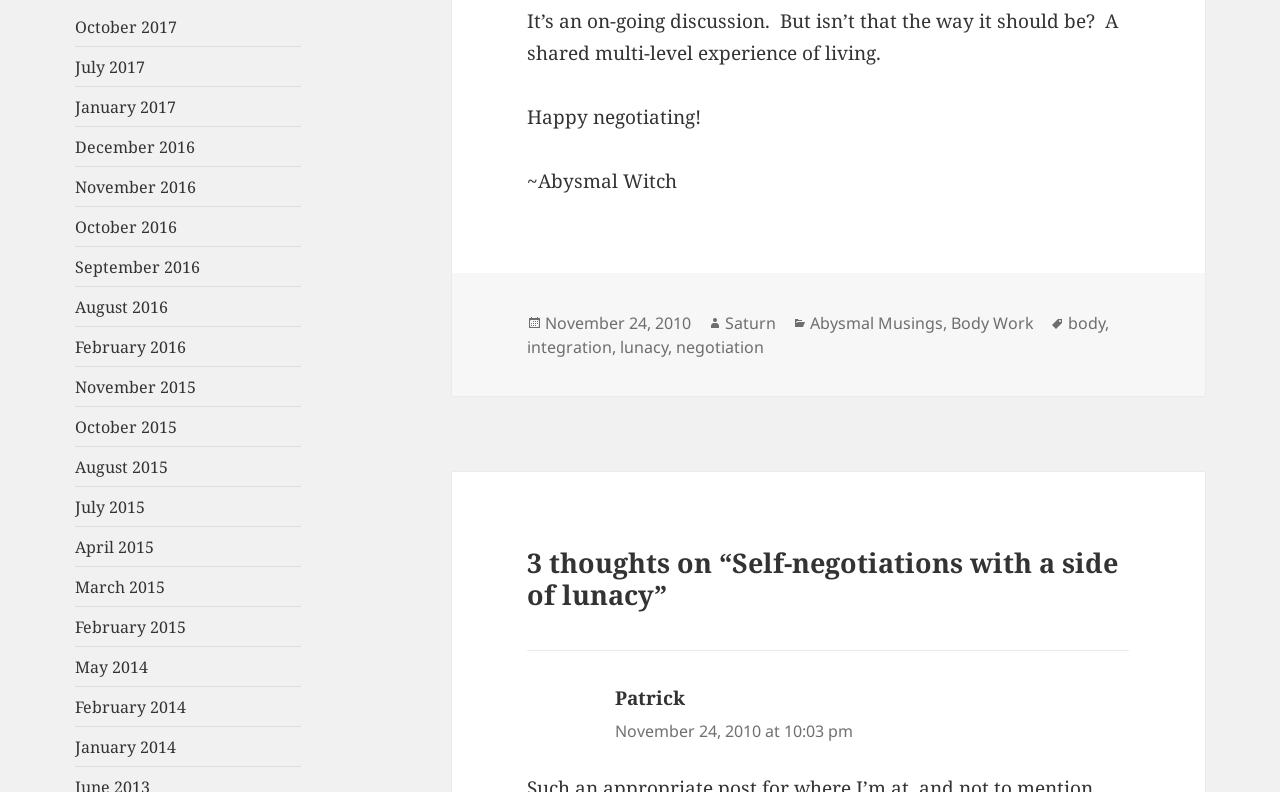Pinpoint the bounding box coordinates of the clickable area necessary to execute the following instruction: "Read comments from Patrick". The coordinates should be given as four float numbers between 0 and 1, namely [left, top, right, bottom].

[0.48, 0.865, 0.535, 0.898]